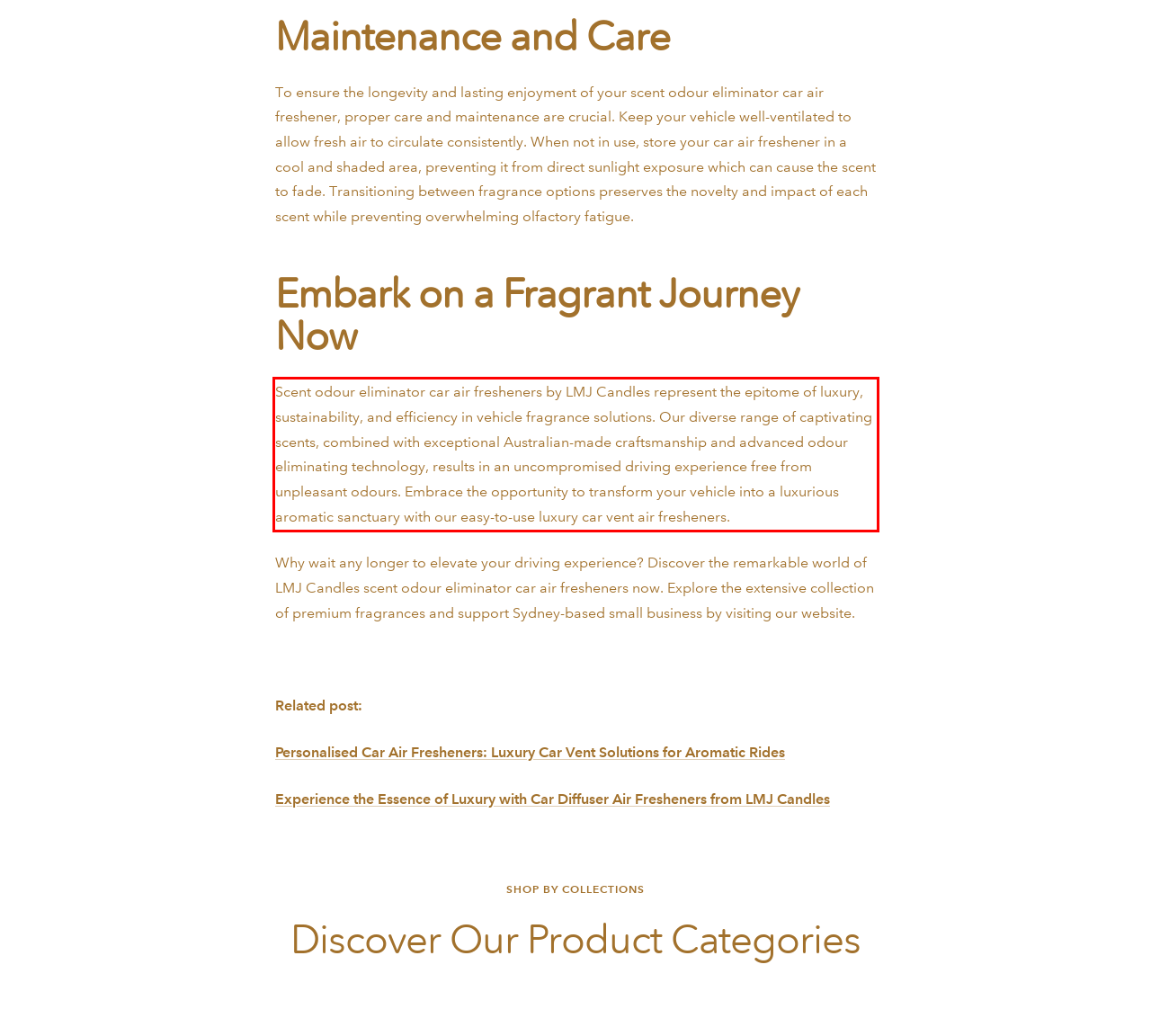You have a screenshot of a webpage with a red bounding box. Identify and extract the text content located inside the red bounding box.

Scent odour eliminator car air fresheners by LMJ Candles represent the epitome of luxury, sustainability, and efficiency in vehicle fragrance solutions. Our diverse range of captivating scents, combined with exceptional Australian-made craftsmanship and advanced odour eliminating technology, results in an uncompromised driving experience free from unpleasant odours. Embrace the opportunity to transform your vehicle into a luxurious aromatic sanctuary with our easy-to-use luxury car vent air fresheners.